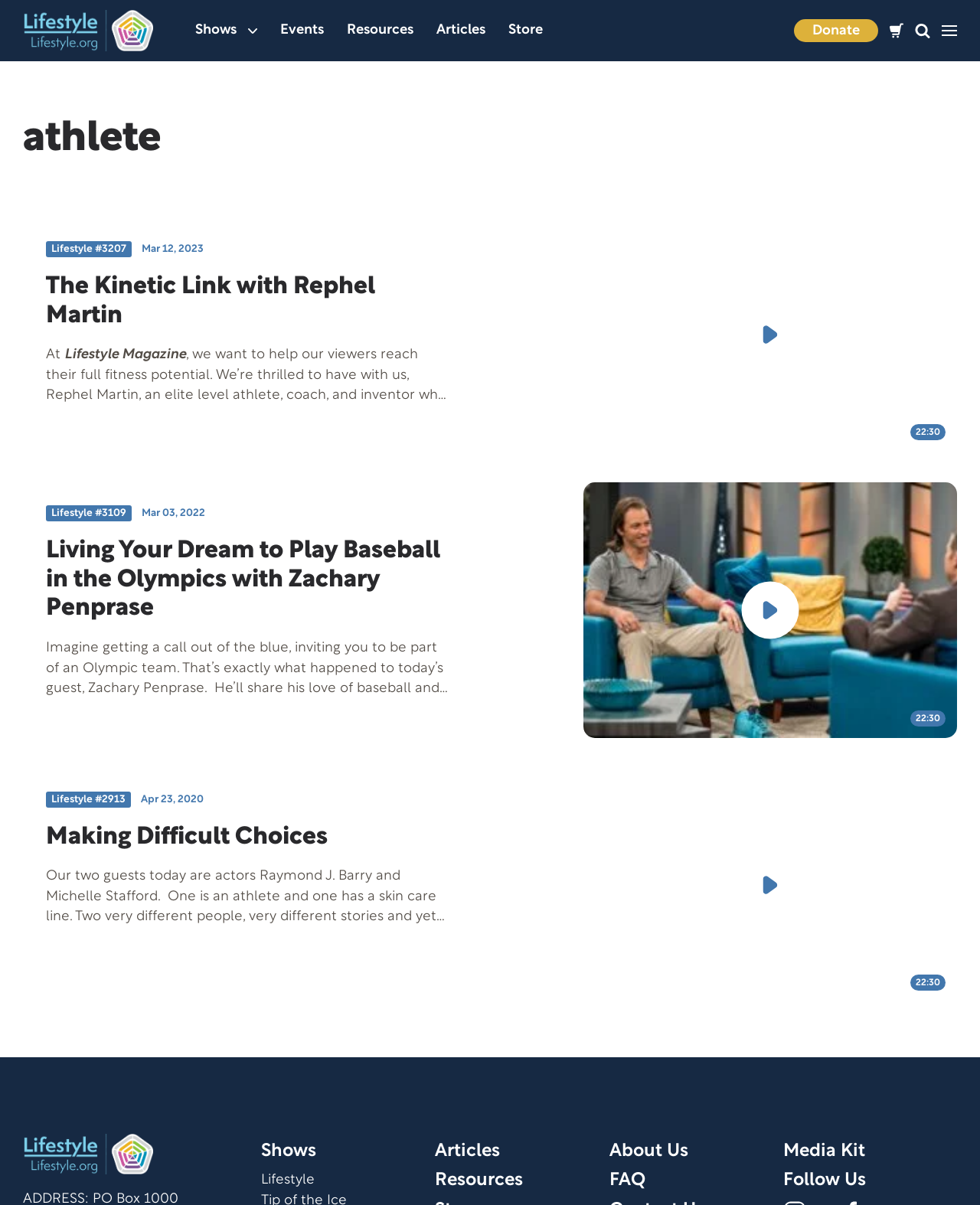What is the purpose of the 'Donate' button?
Kindly give a detailed and elaborate answer to the question.

The purpose of the 'Donate' button can be inferred by its location and label. It is likely that the button is used to allow users to donate to the magazine, possibly to support its operations or a specific cause.